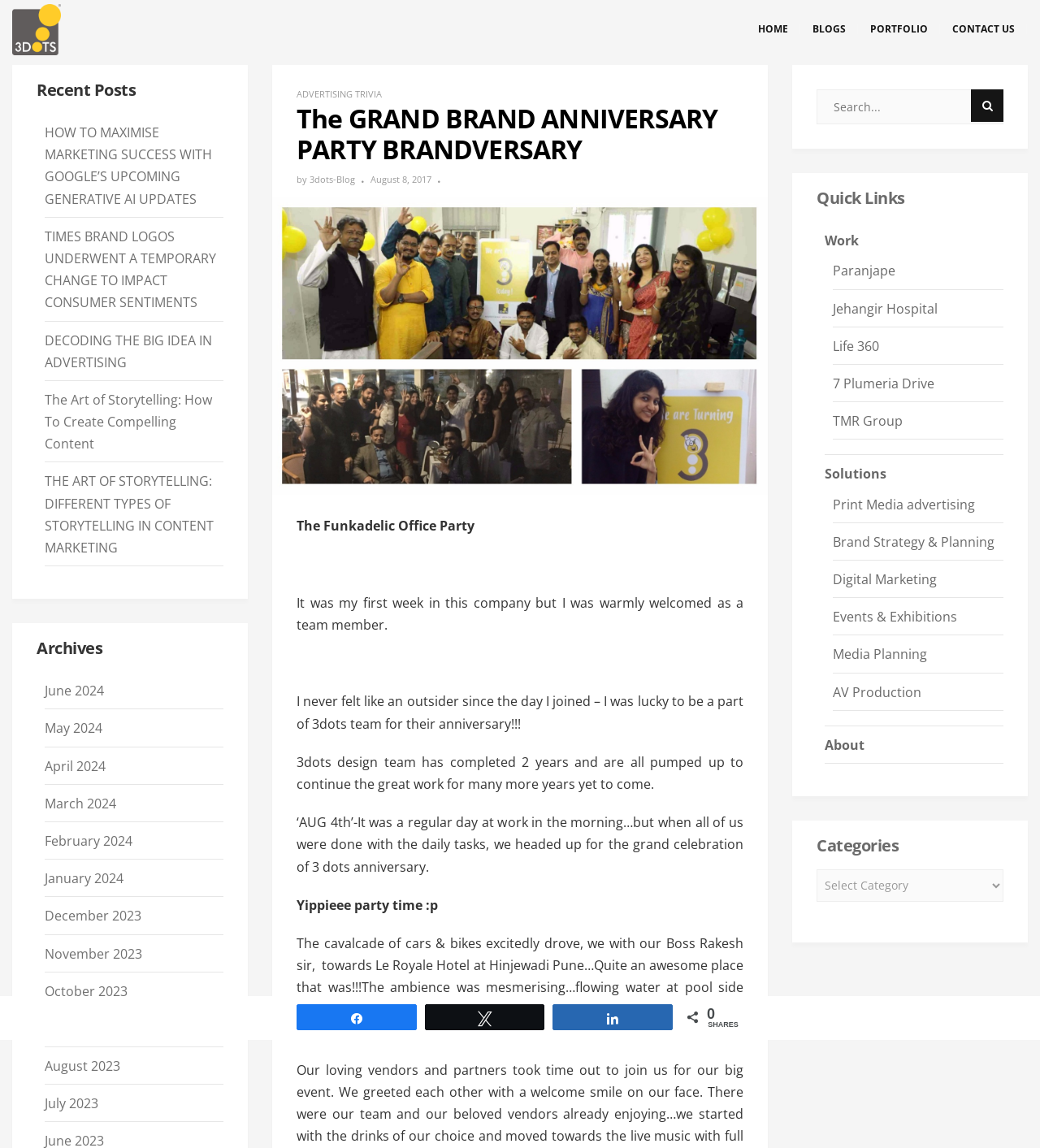Using the provided description: "Home", find the bounding box coordinates of the corresponding UI element. The output should be four float numbers between 0 and 1, in the format [left, top, right, bottom].

[0.717, 0.008, 0.77, 0.043]